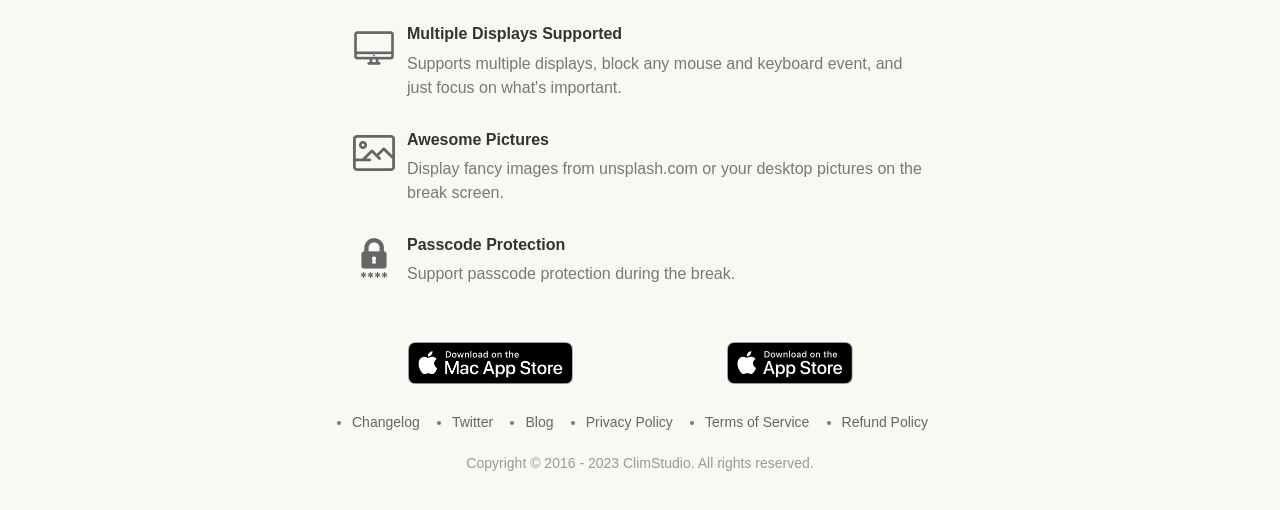Give the bounding box coordinates for the element described by: "Terms of Service".

[0.551, 0.808, 0.632, 0.849]